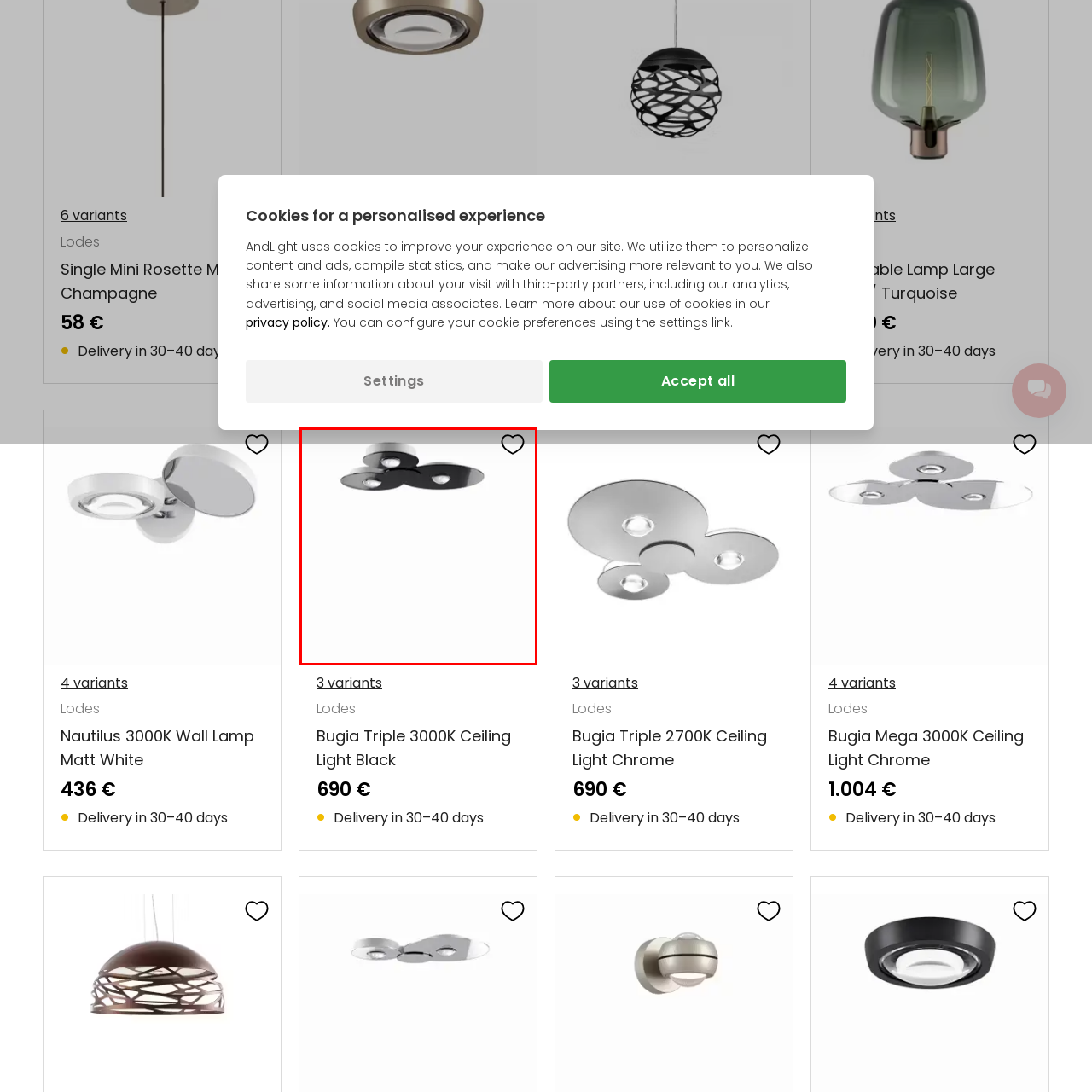Detail the scene within the red-bordered box in the image, including all relevant features and actions.

This image showcases the Lodes Bugia Triple 3000K Ceiling Light in a sleek black finish. The fixture features a modern, minimalist design with three circular lamp shades, each containing an integrated light source that provides a warm 3000K illumination. Its elegant shape and aesthetic make it a stylish addition to contemporary interiors, ideal for enhancing the ambiance of living spaces. The light is part of the Lodes collection, known for its innovative lighting solutions. This model is available in three variants, reflecting its versatile appeal.